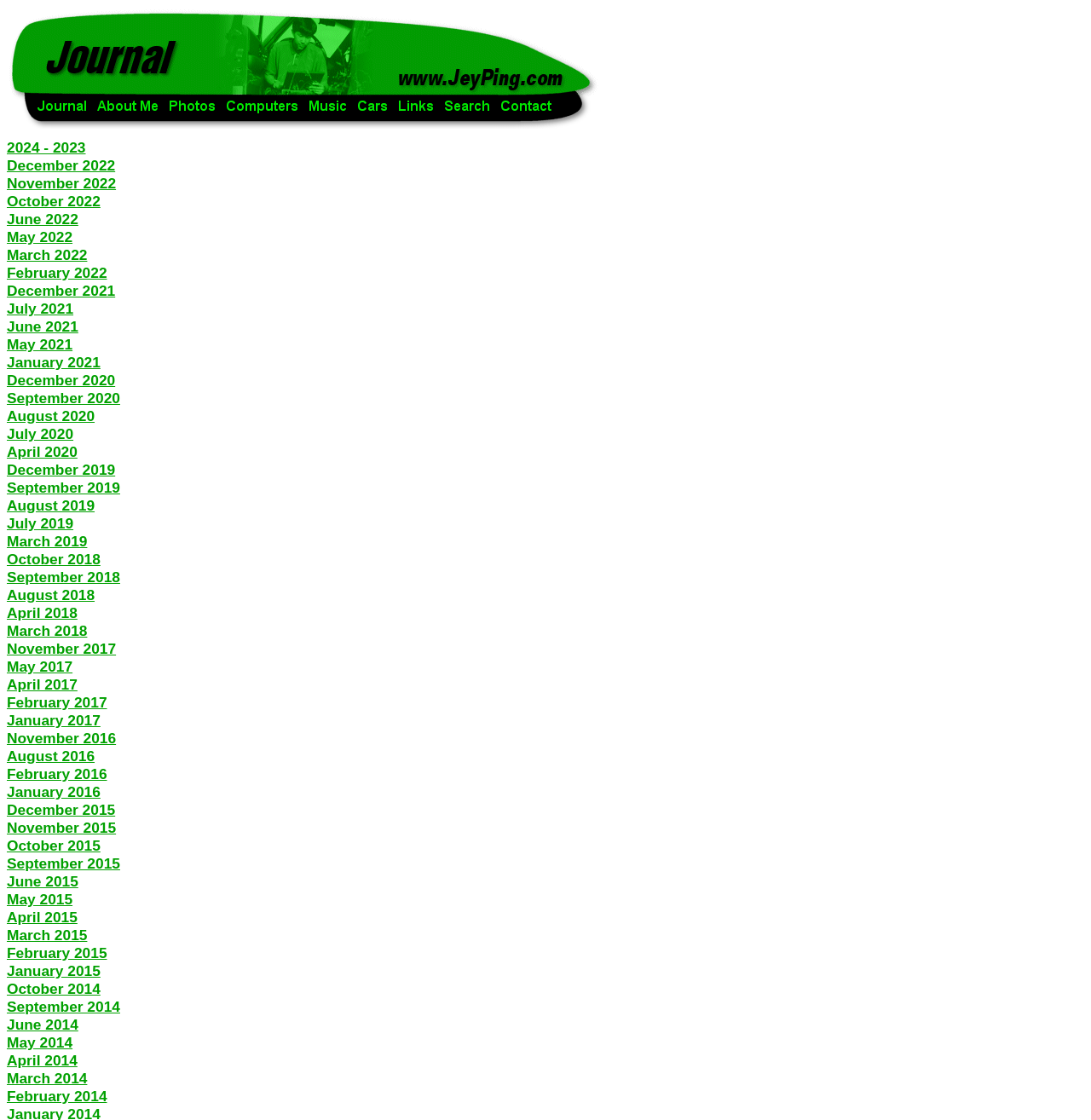How many links are there in the navigation menu?
Answer the question with a single word or phrase by looking at the picture.

9